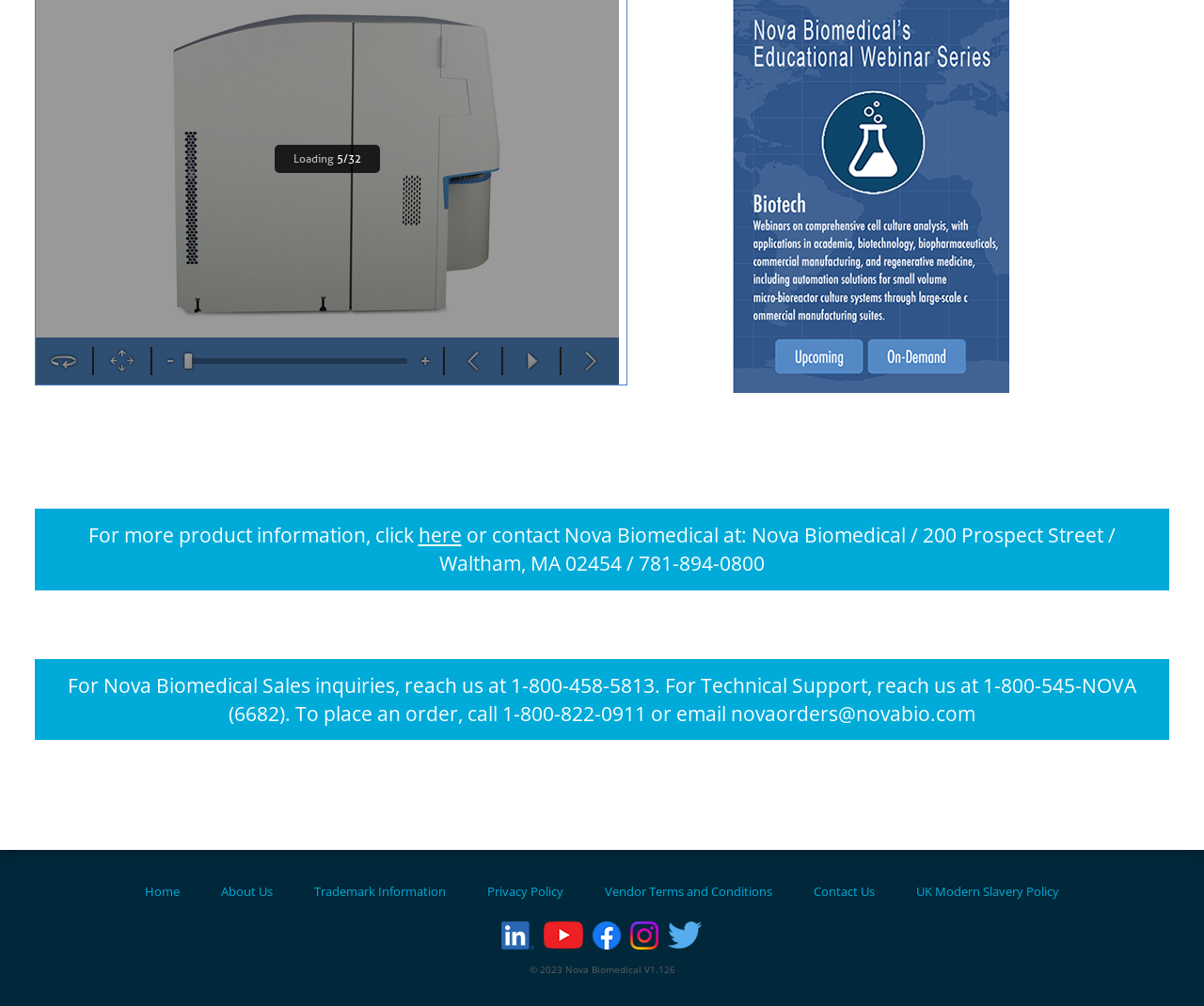Please provide the bounding box coordinates in the format (top-left x, top-left y, bottom-right x, bottom-right y). Remember, all values are floating point numbers between 0 and 1. What is the bounding box coordinate of the region described as: Home

[0.12, 0.878, 0.149, 0.894]